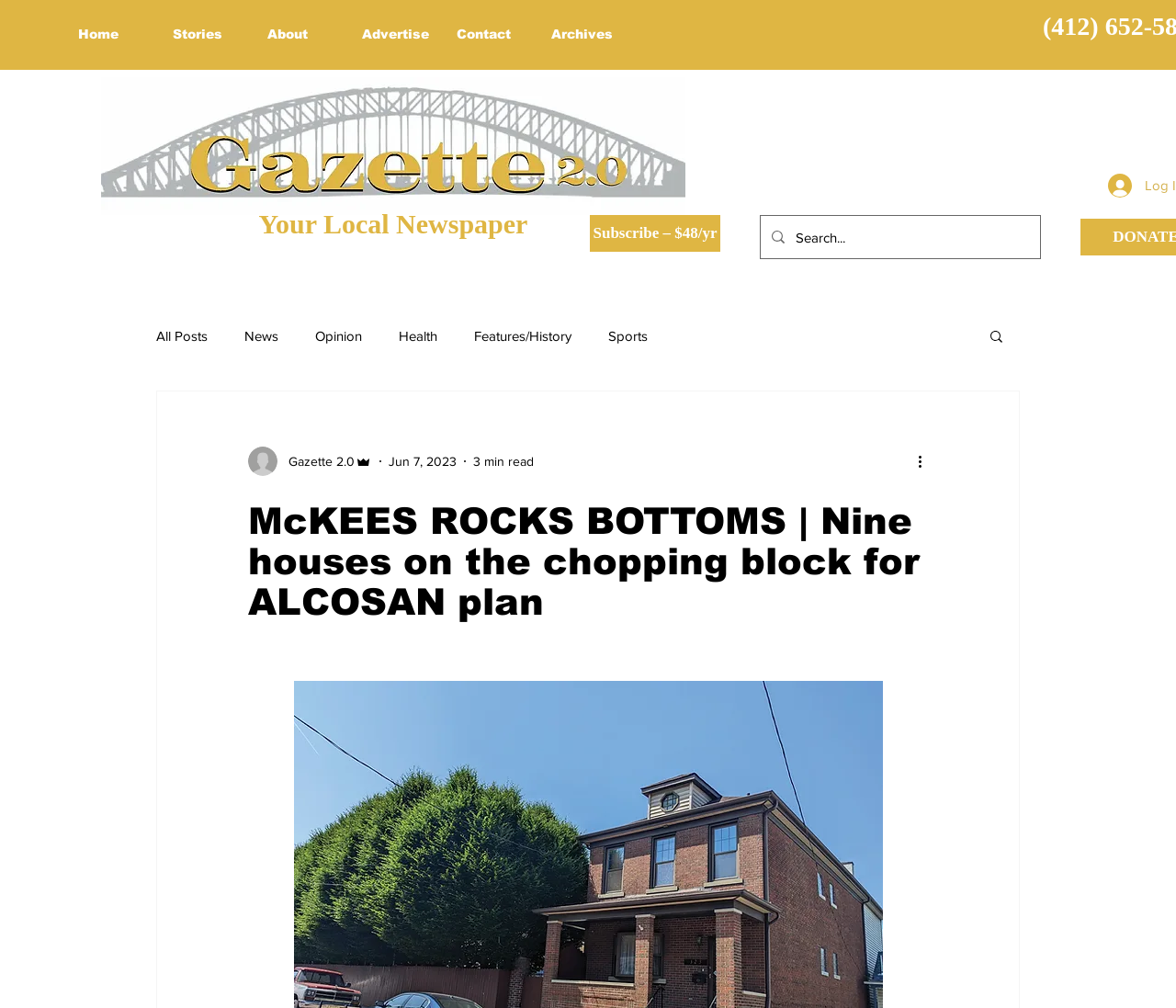Identify the bounding box coordinates of the clickable region required to complete the instruction: "Visit MiningWatch Canada". The coordinates should be given as four float numbers within the range of 0 and 1, i.e., [left, top, right, bottom].

None